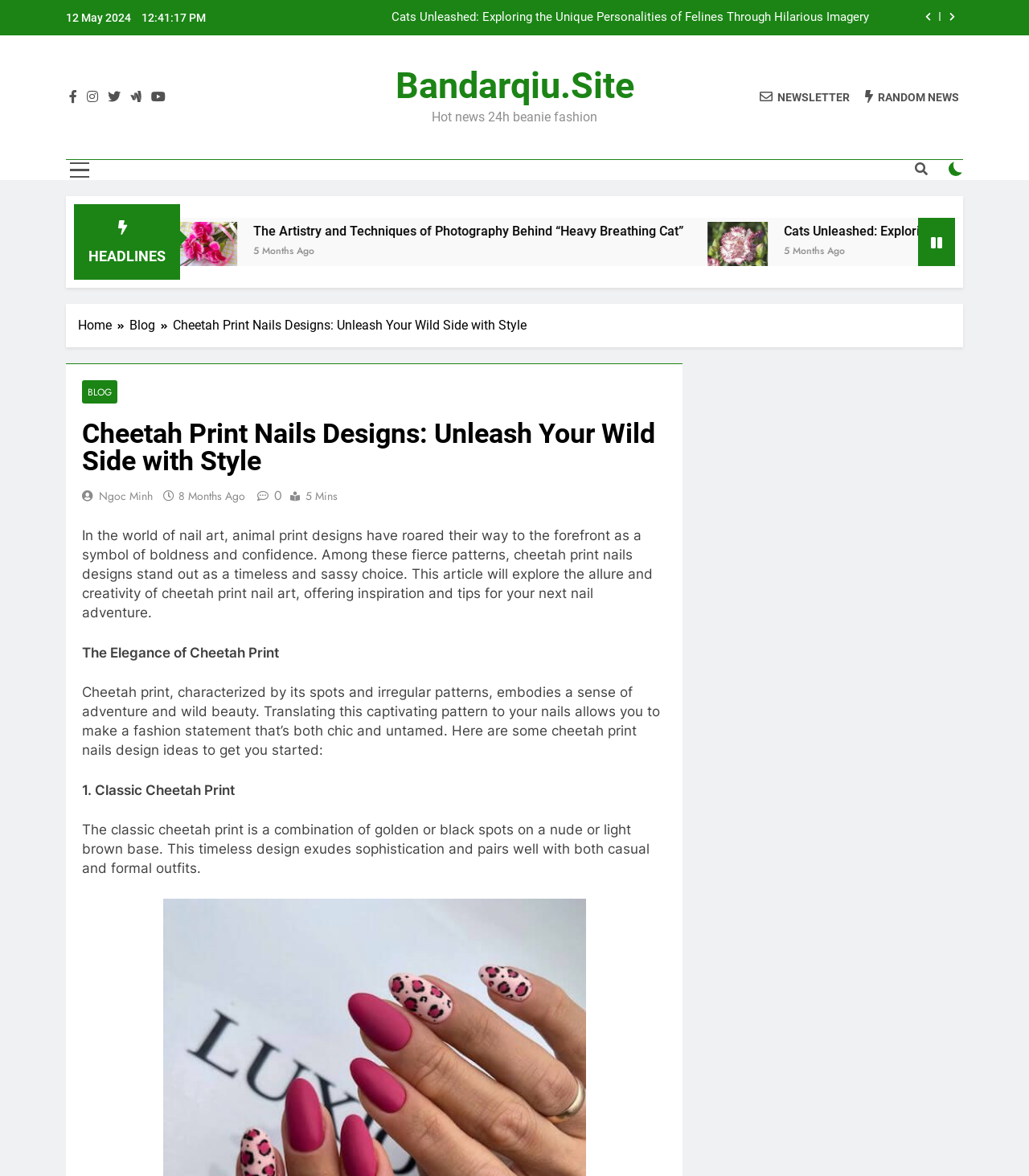Determine the bounding box coordinates for the area you should click to complete the following instruction: "Read the article about 'The Artistry and Techniques of Photography Behind “Heavy Breathing Cat”'".

[0.086, 0.19, 0.504, 0.203]